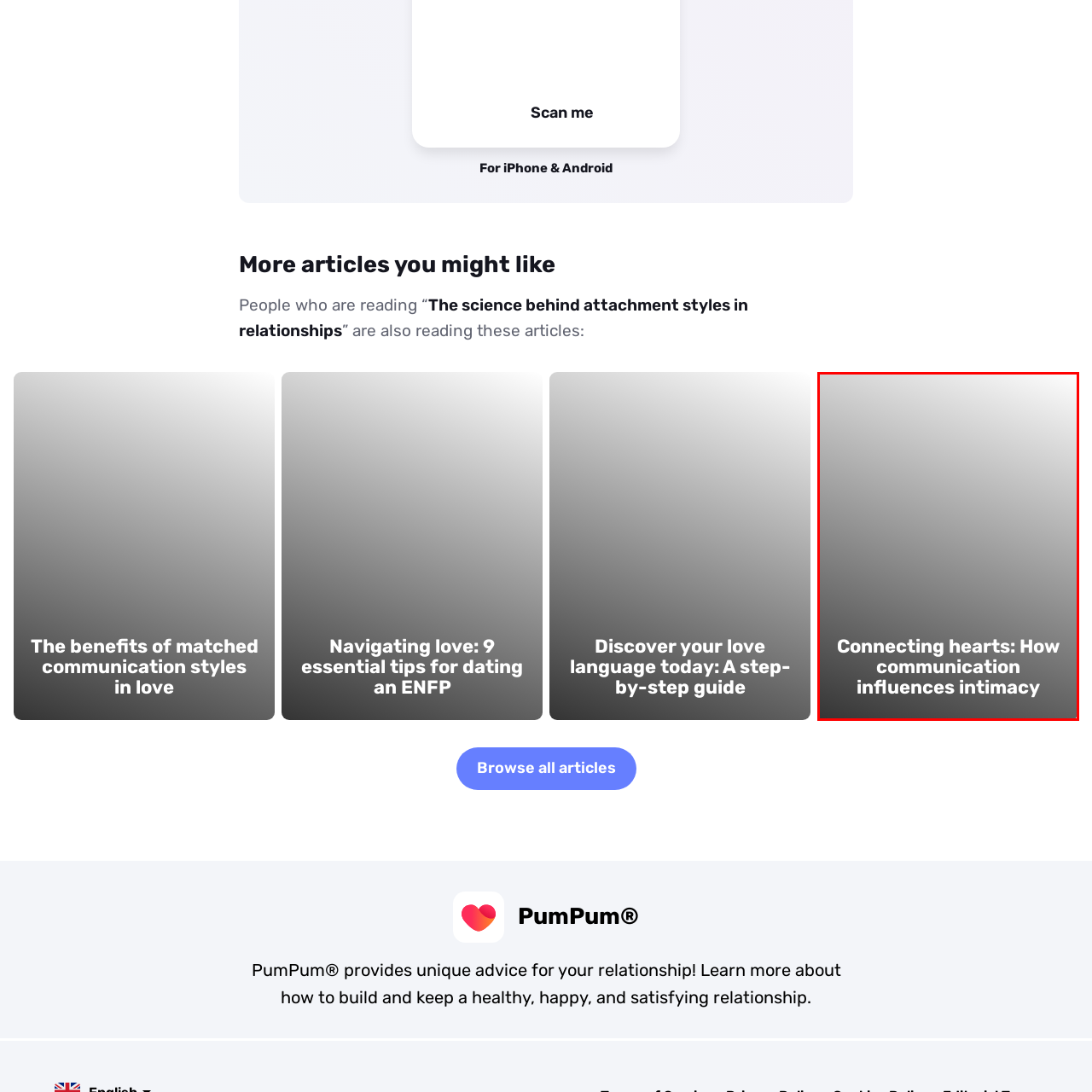Deliver a detailed explanation of the elements found in the red-marked area of the image.

The image features a visually engaging graphic titled "Connecting hearts: How communication influences intimacy." This eye-catching design emphasizes the importance of communication in nurturing intimacy within relationships. The background transitions from light to dark, enhancing the text's readability, which is presented in bold, white typography. This work likely serves as a feature image for an article that explores the dynamic ways communication affects emotional connections and intimacy between partners.